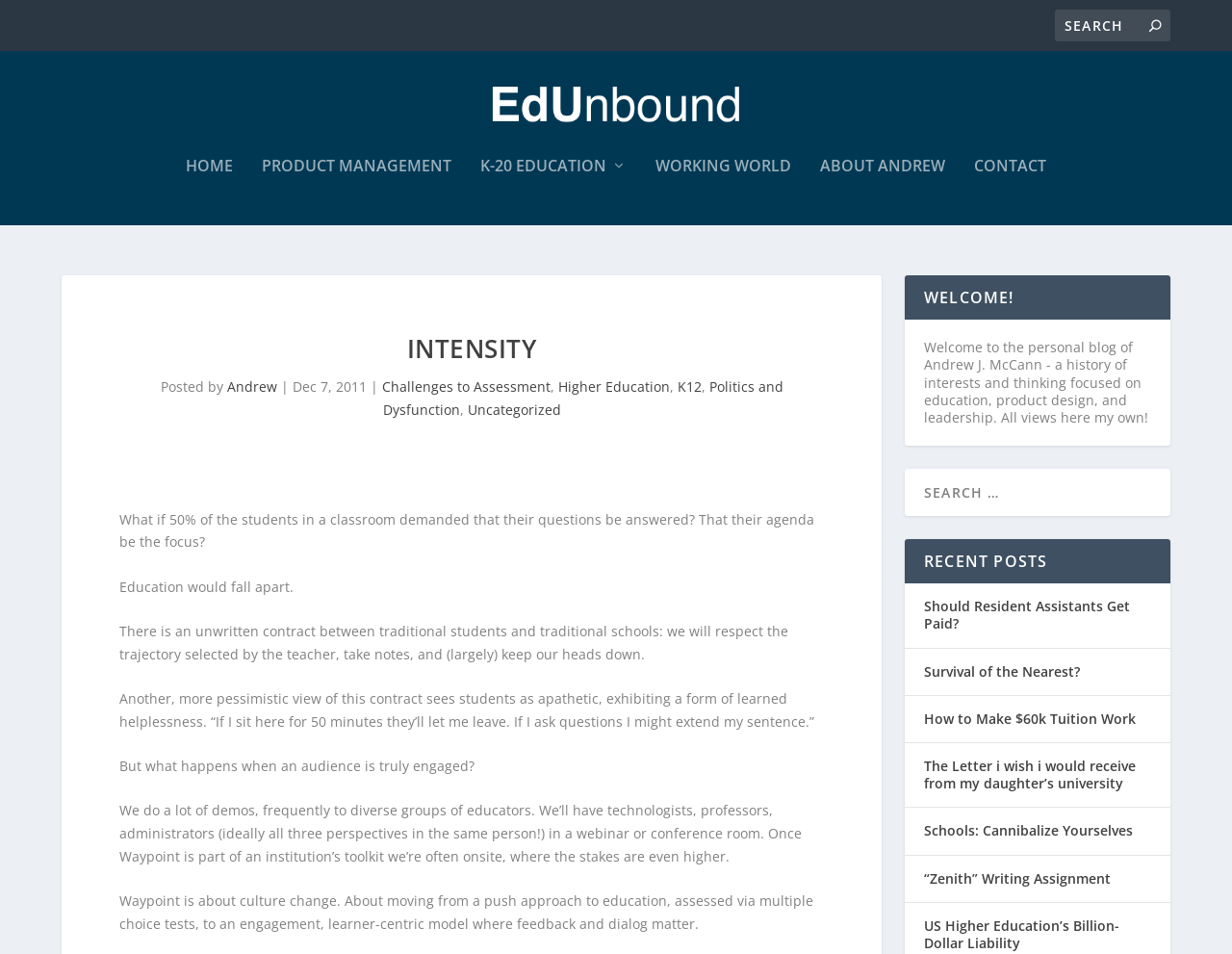Determine the bounding box coordinates of the clickable element to complete this instruction: "View the post 'Should Resident Assistants Get Paid?'". Provide the coordinates in the format of four float numbers between 0 and 1, [left, top, right, bottom].

[0.75, 0.612, 0.917, 0.65]